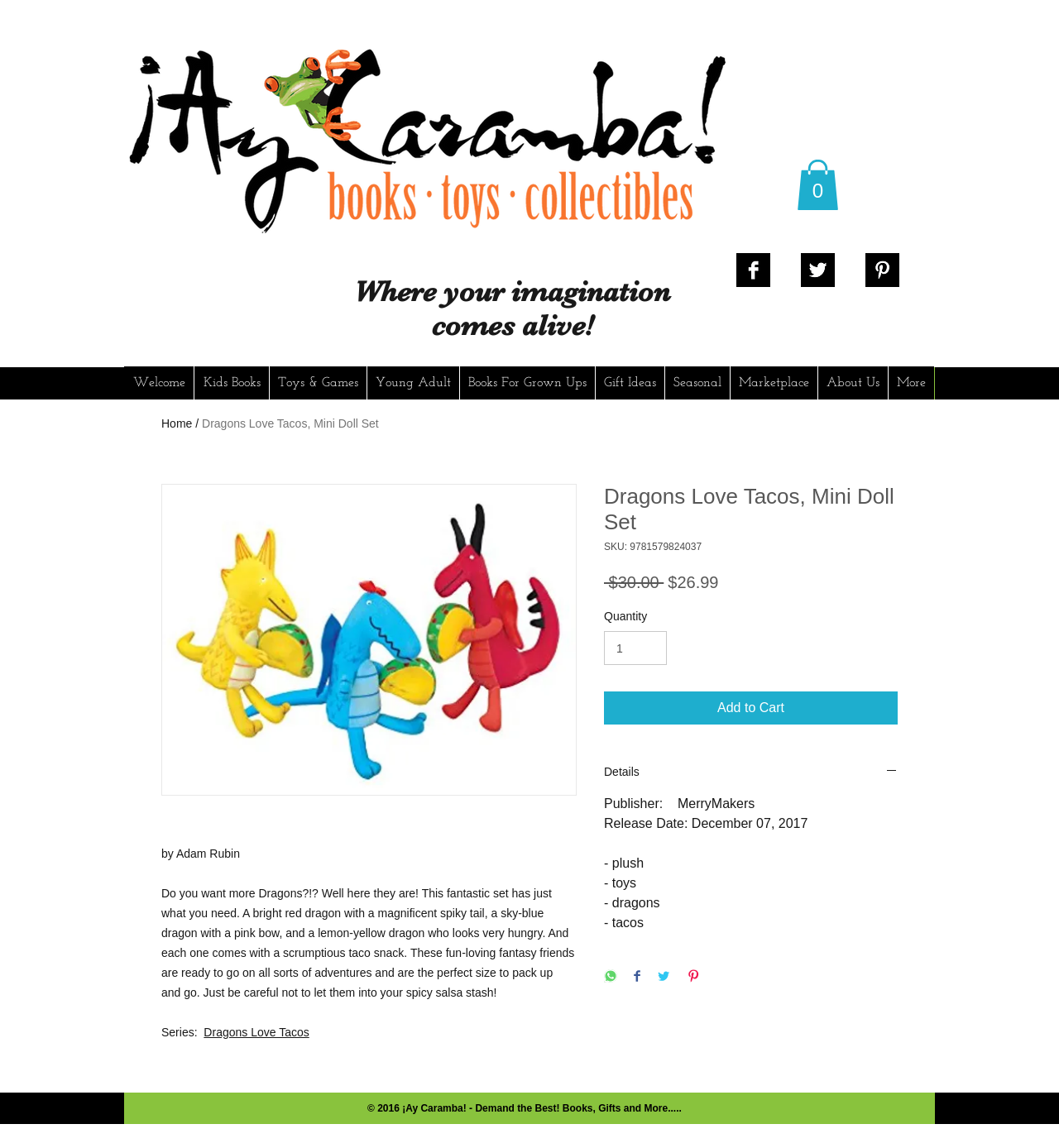Please identify the bounding box coordinates of the element I need to click to follow this instruction: "Click the 'Add to Cart' button".

[0.57, 0.602, 0.848, 0.631]